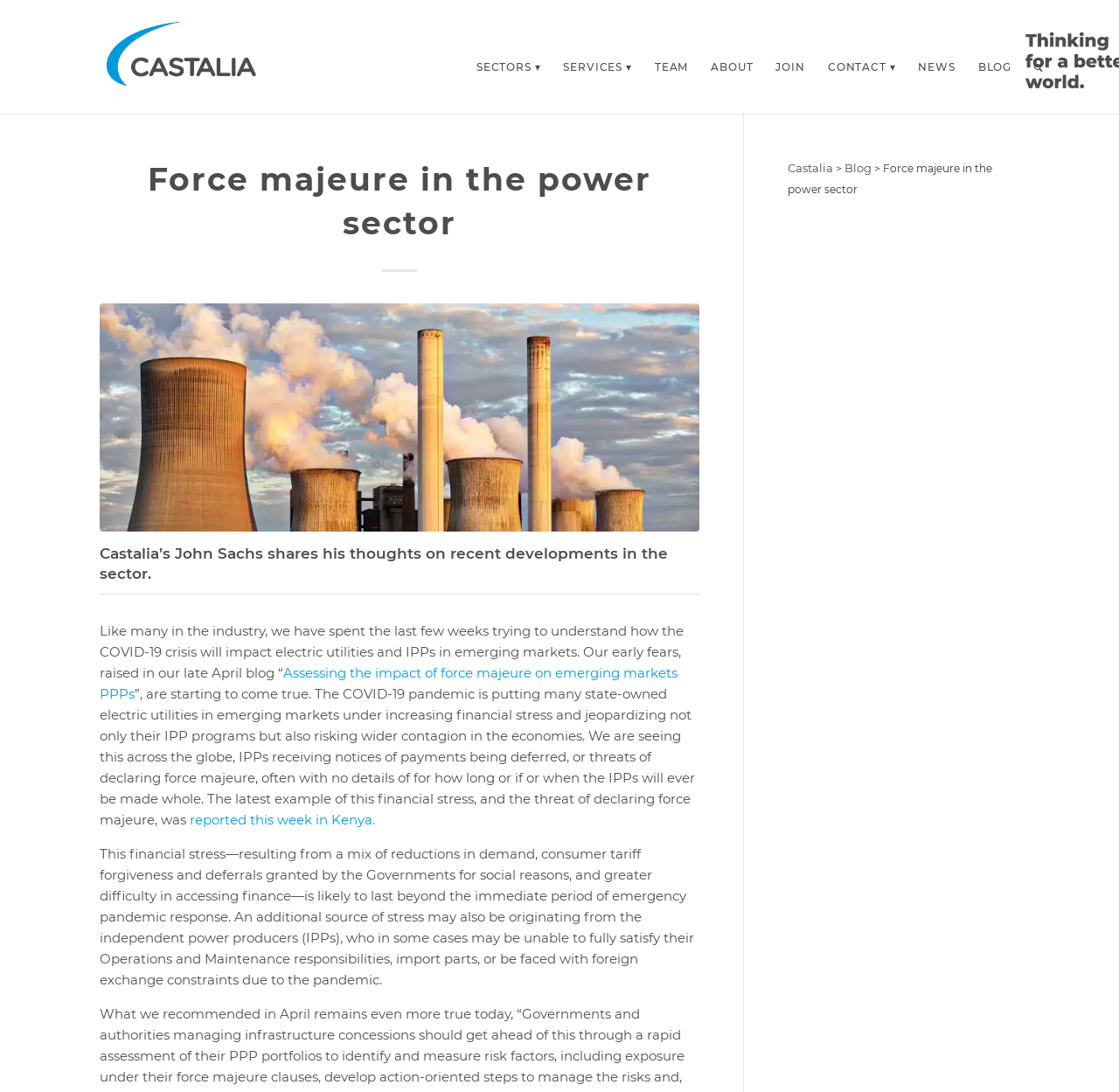Determine the bounding box coordinates of the clickable area required to perform the following instruction: "log in". The coordinates should be represented as four float numbers between 0 and 1: [left, top, right, bottom].

None